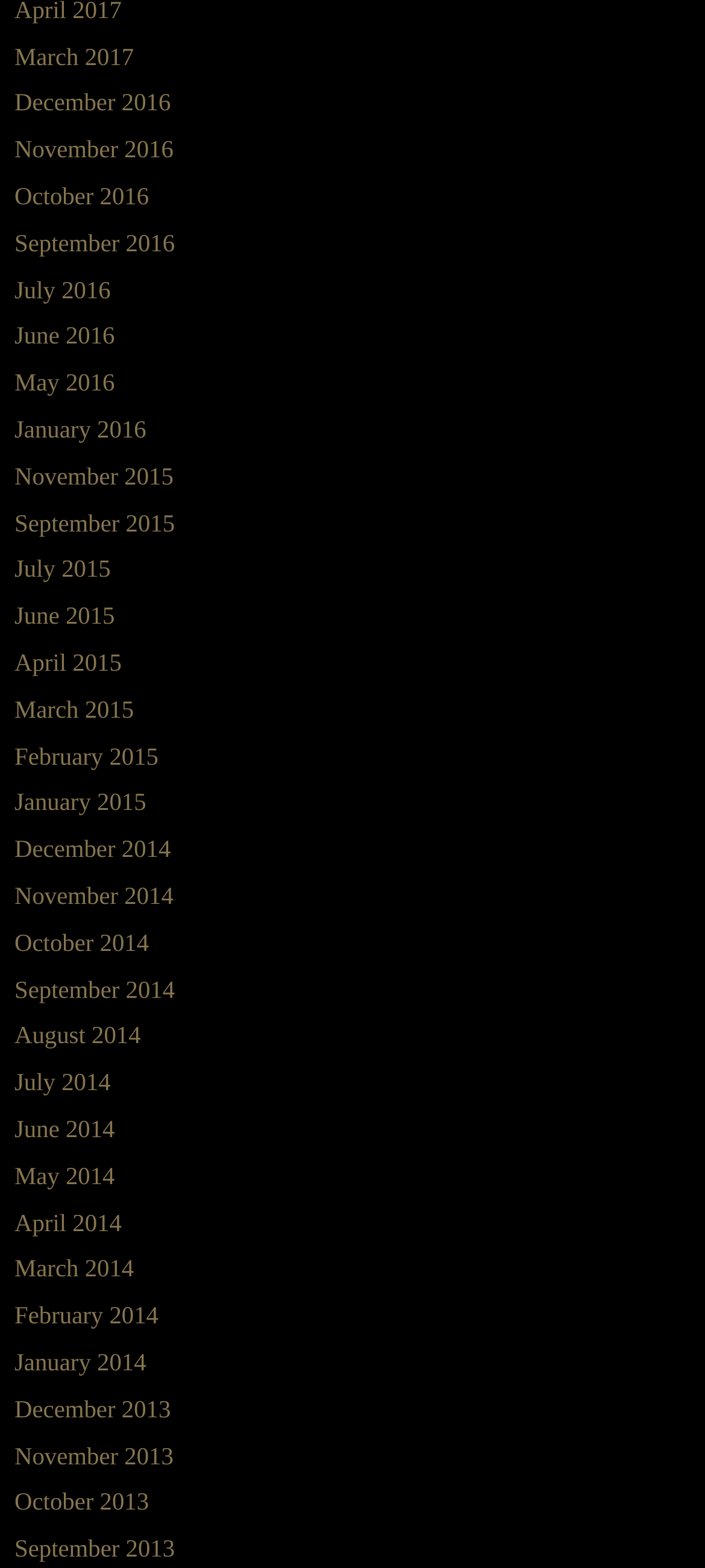Please determine the bounding box coordinates of the element to click in order to execute the following instruction: "Read January 2014 news". The coordinates should be four float numbers between 0 and 1, specified as [left, top, right, bottom].

[0.021, 0.86, 0.207, 0.877]